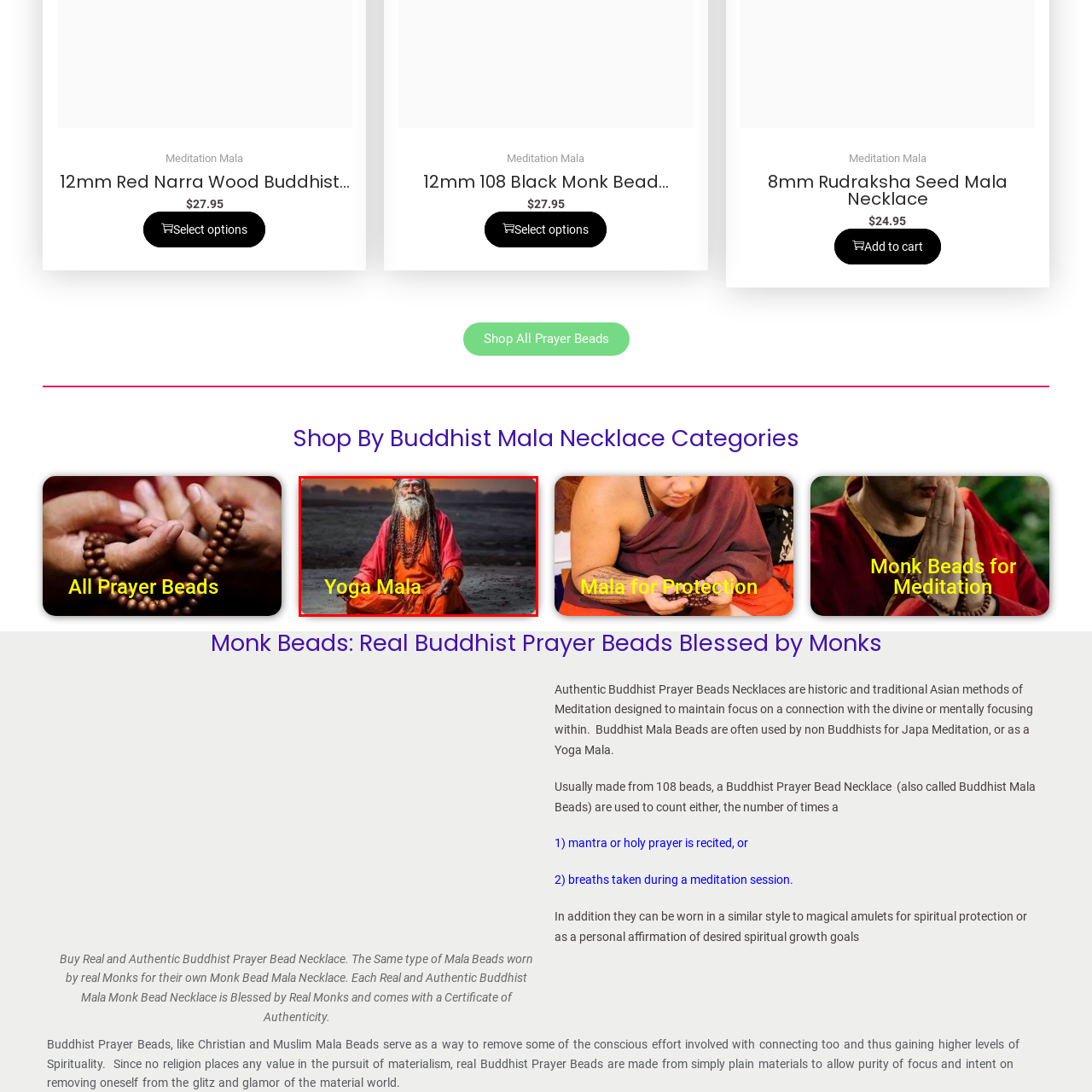View the area enclosed by the red box, What is the purpose of the Yoga Mala necklace? Respond using one word or phrase.

to aid focus and mindfulness